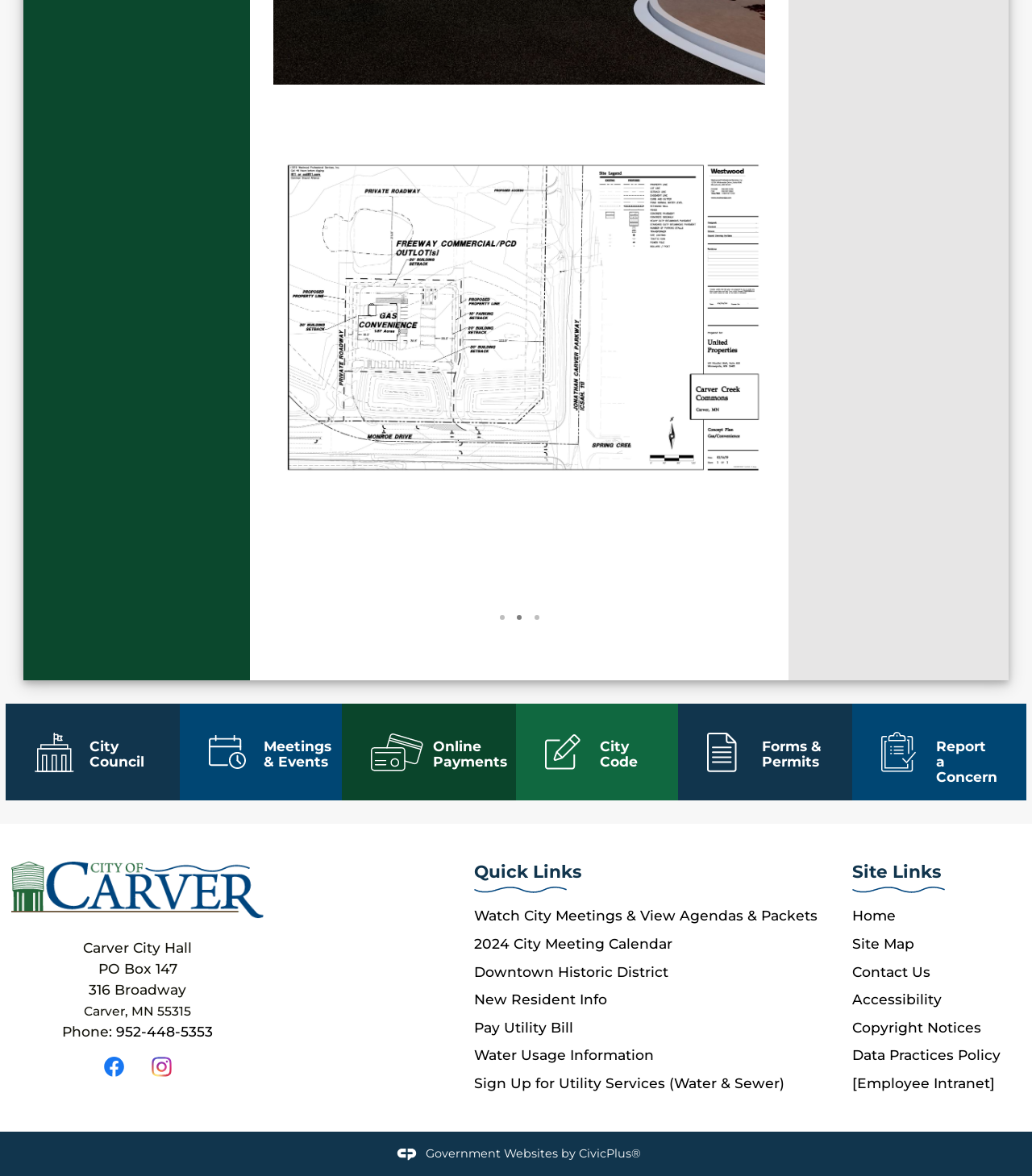Provide your answer to the question using just one word or phrase: How many images are on the webpage?

7